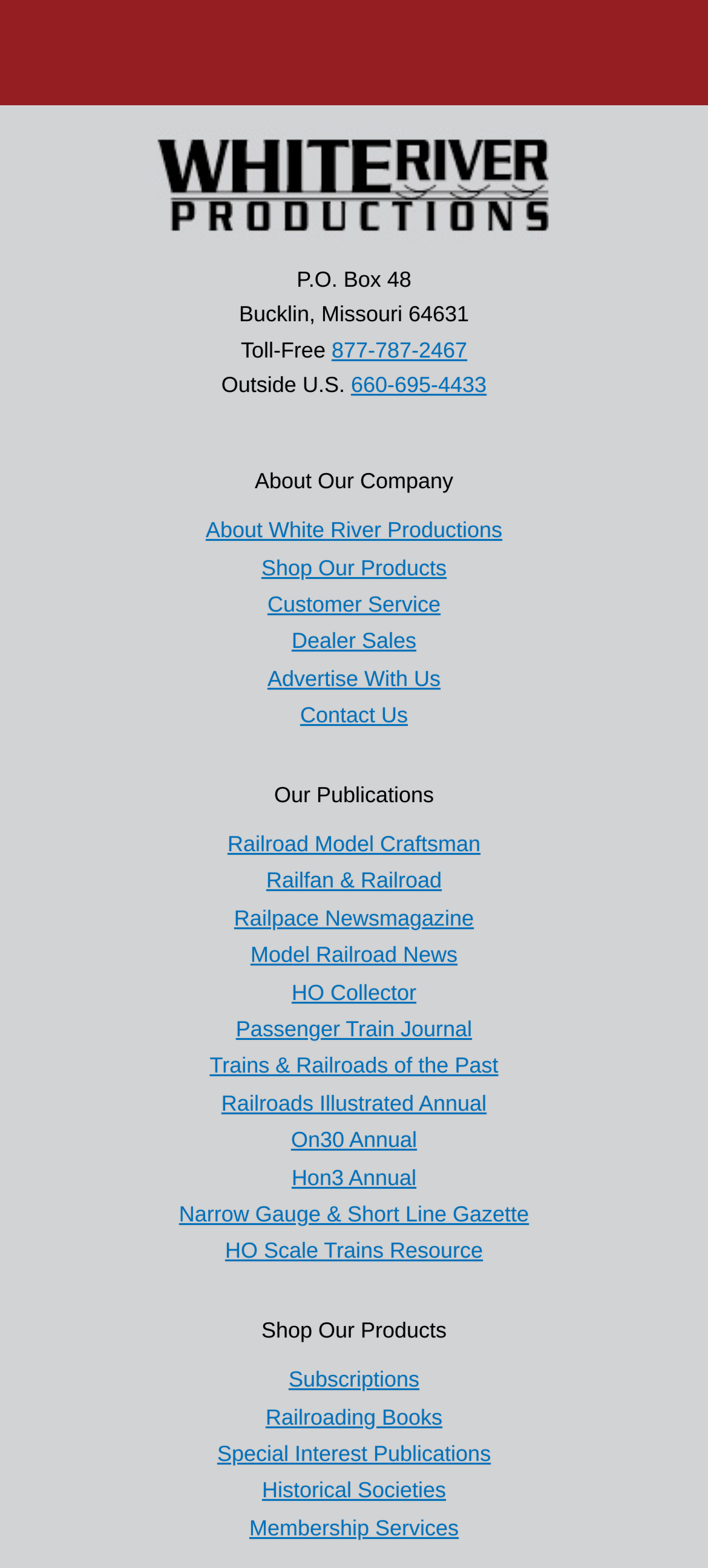Give the bounding box coordinates for this UI element: "Subscriptions". The coordinates should be four float numbers between 0 and 1, arranged as [left, top, right, bottom].

[0.408, 0.872, 0.592, 0.888]